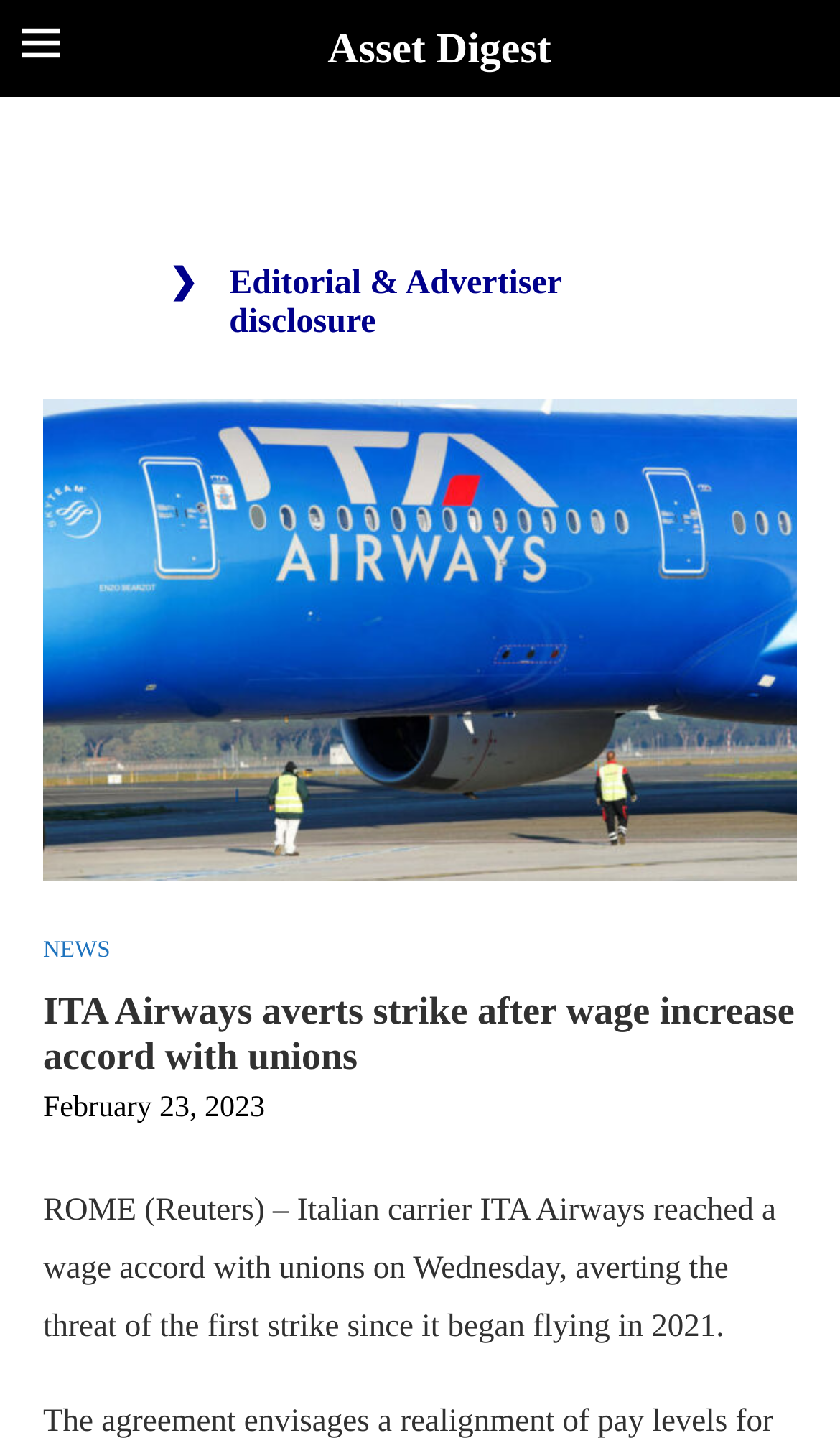Using floating point numbers between 0 and 1, provide the bounding box coordinates in the format (top-left x, top-left y, bottom-right x, bottom-right y). Locate the UI element described here: Asset Digest

[0.39, 0.019, 0.656, 0.049]